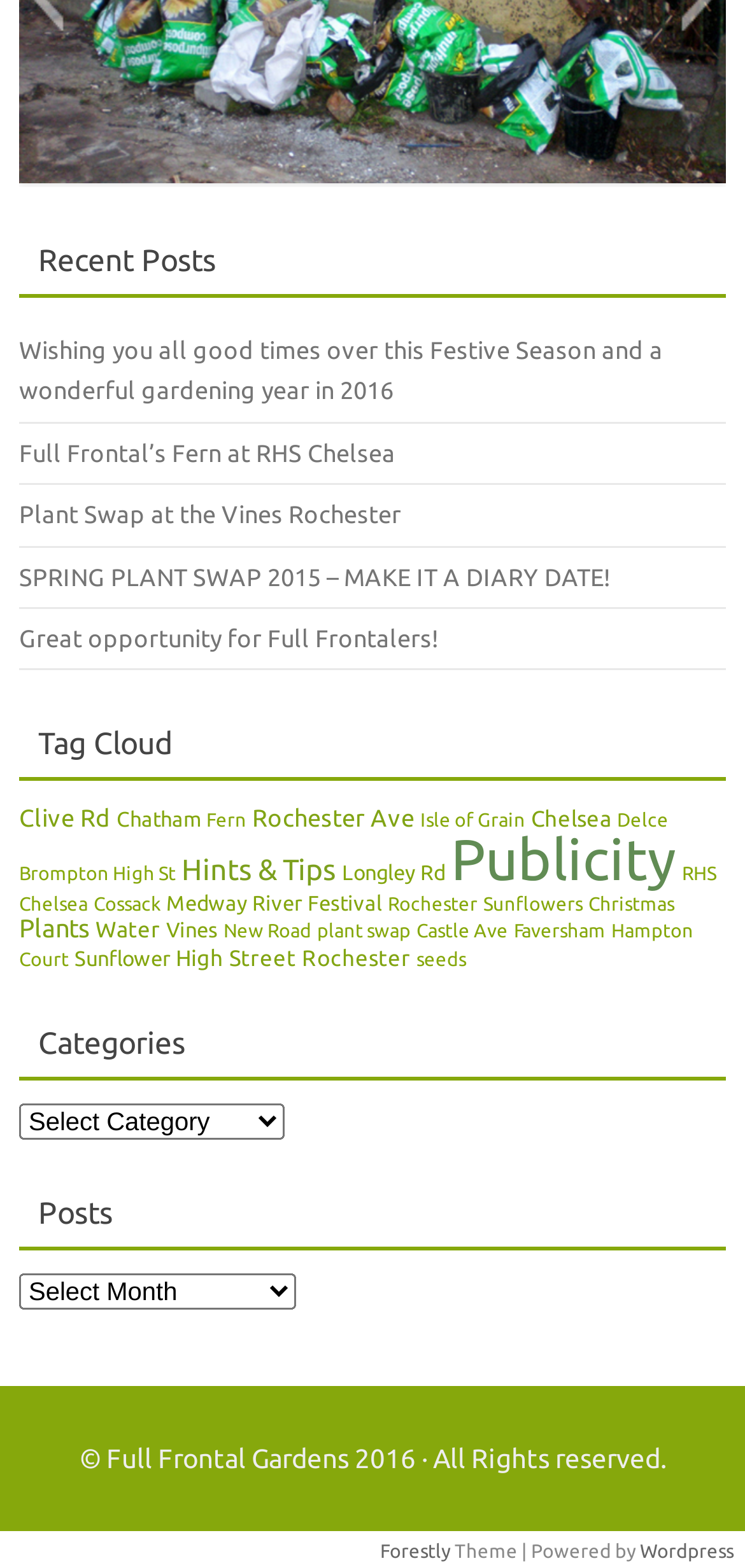What is the name of the website?
Refer to the screenshot and deliver a thorough answer to the question presented.

The website's footer contains the text '© Full Frontal Gardens 2016 · All Rights reserved.', which suggests that the name of the website is Full Frontal Gardens.